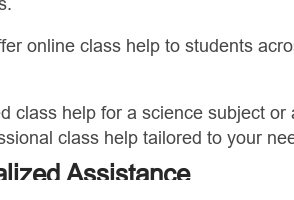Describe every important feature and element in the image comprehensively.

The image prominently displays the concept of online academic support, highlighting a service designed to assist students with their coursework across various disciplines. This visual representation is part of a broader narrative emphasizing commitment, consistency, and results in educational assistance. The accompanying text asserts a legacy of over 10 years in providing trusted academic support, evidenced by more than 50,000 successful orders. The imagery aims to convey a sense of reliability and professionalism, showcasing the importance of tailored assistance for students seeking help with their studies.